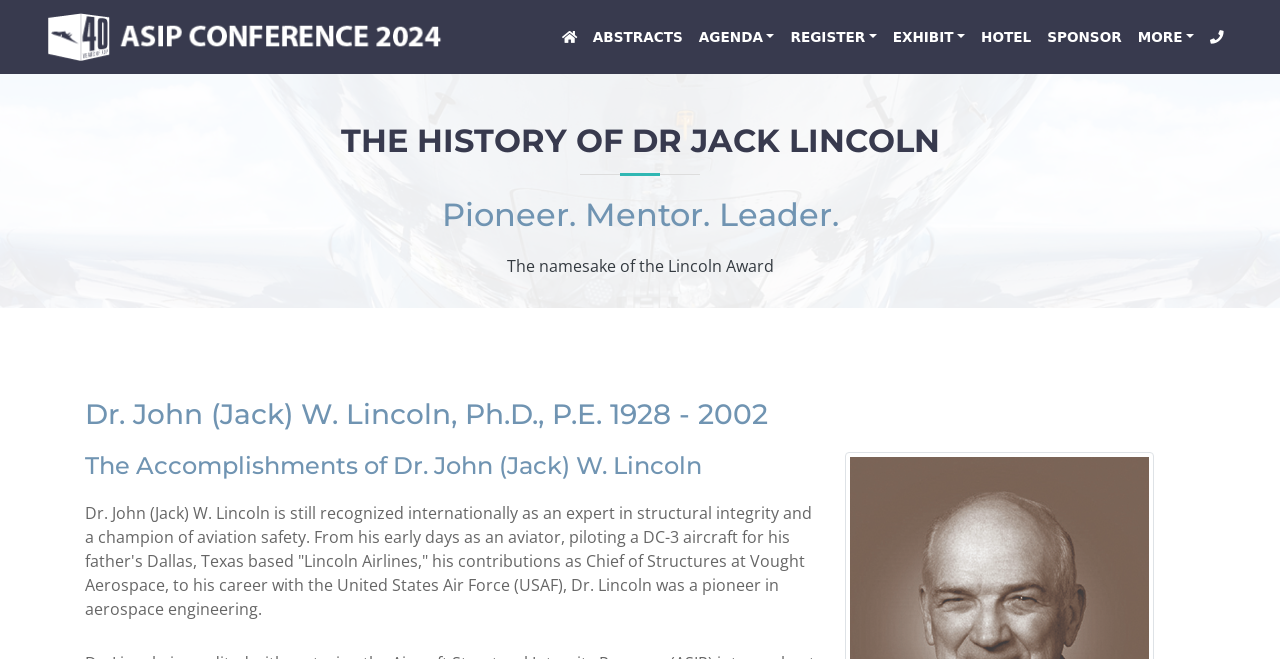Indicate the bounding box coordinates of the clickable region to achieve the following instruction: "View the agenda."

[0.54, 0.029, 0.611, 0.084]